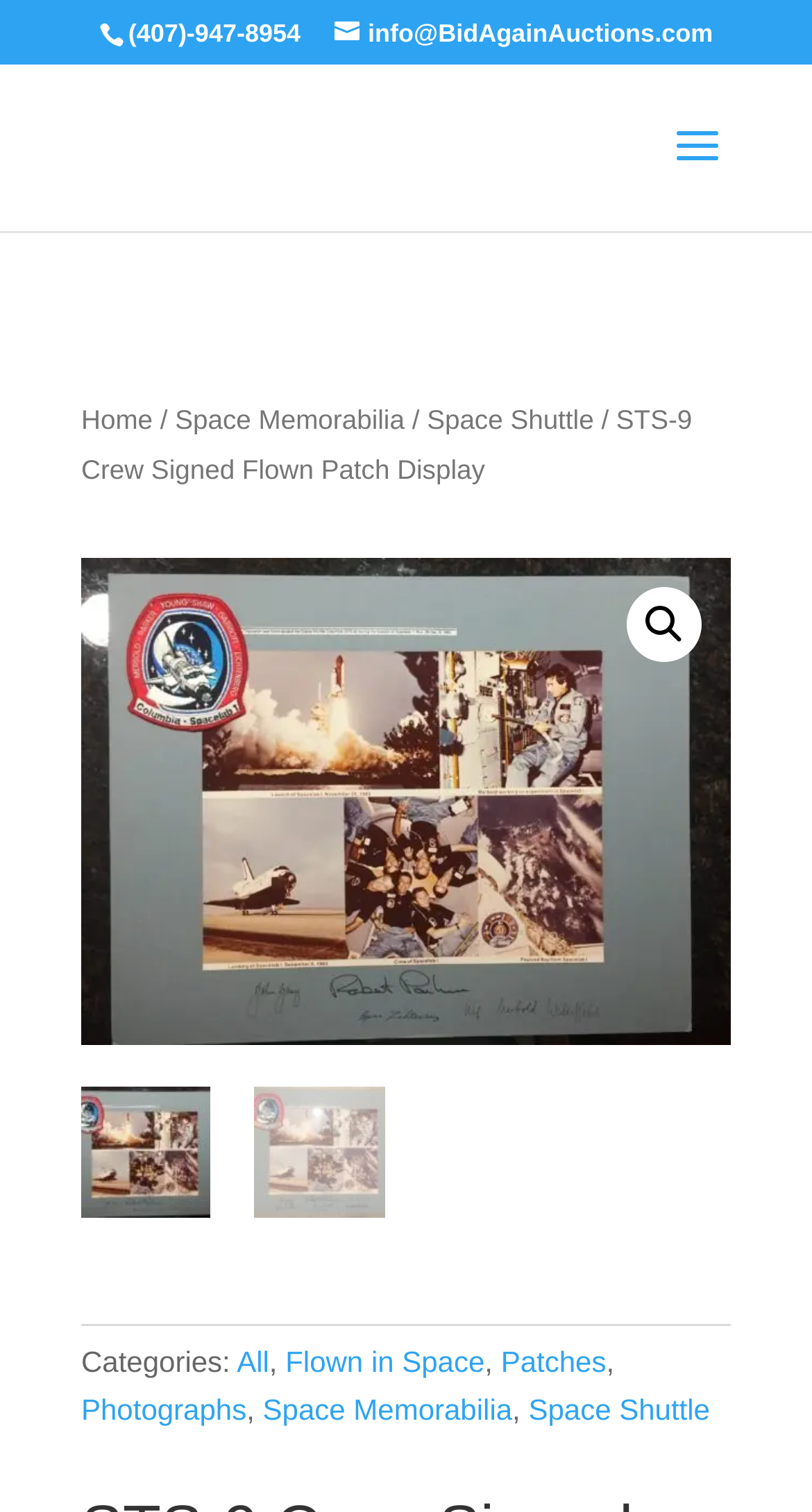Please identify the bounding box coordinates of the clickable region that I should interact with to perform the following instruction: "Go to home page". The coordinates should be expressed as four float numbers between 0 and 1, i.e., [left, top, right, bottom].

[0.1, 0.267, 0.188, 0.288]